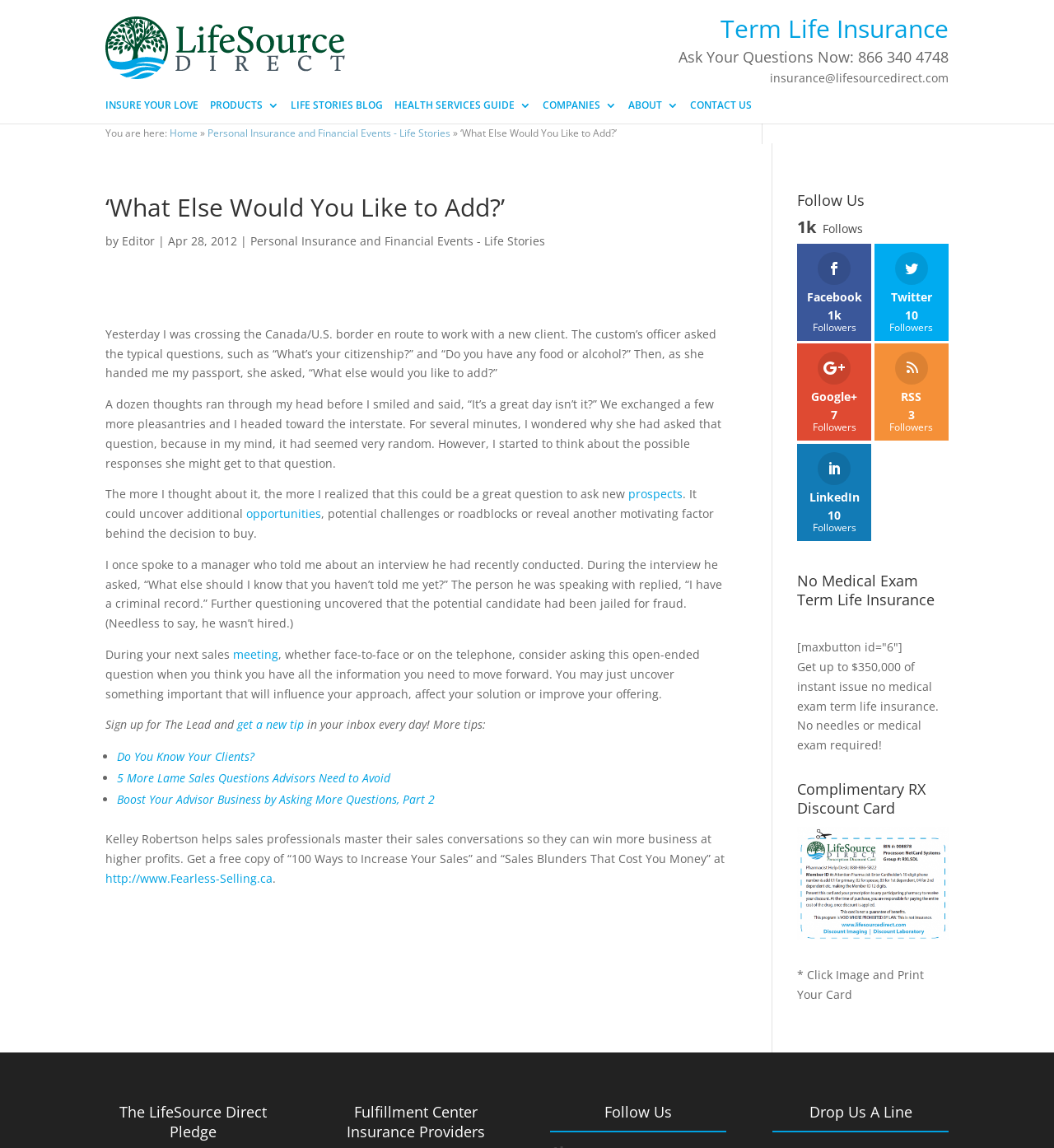What is the benefit of signing up for The Lead?
Using the information from the image, answer the question thoroughly.

The benefit of signing up for The Lead can be determined by reading the text 'Sign up for The Lead and get a new tip in your inbox every day!', which suggests that subscribers will receive a daily tip or advice.